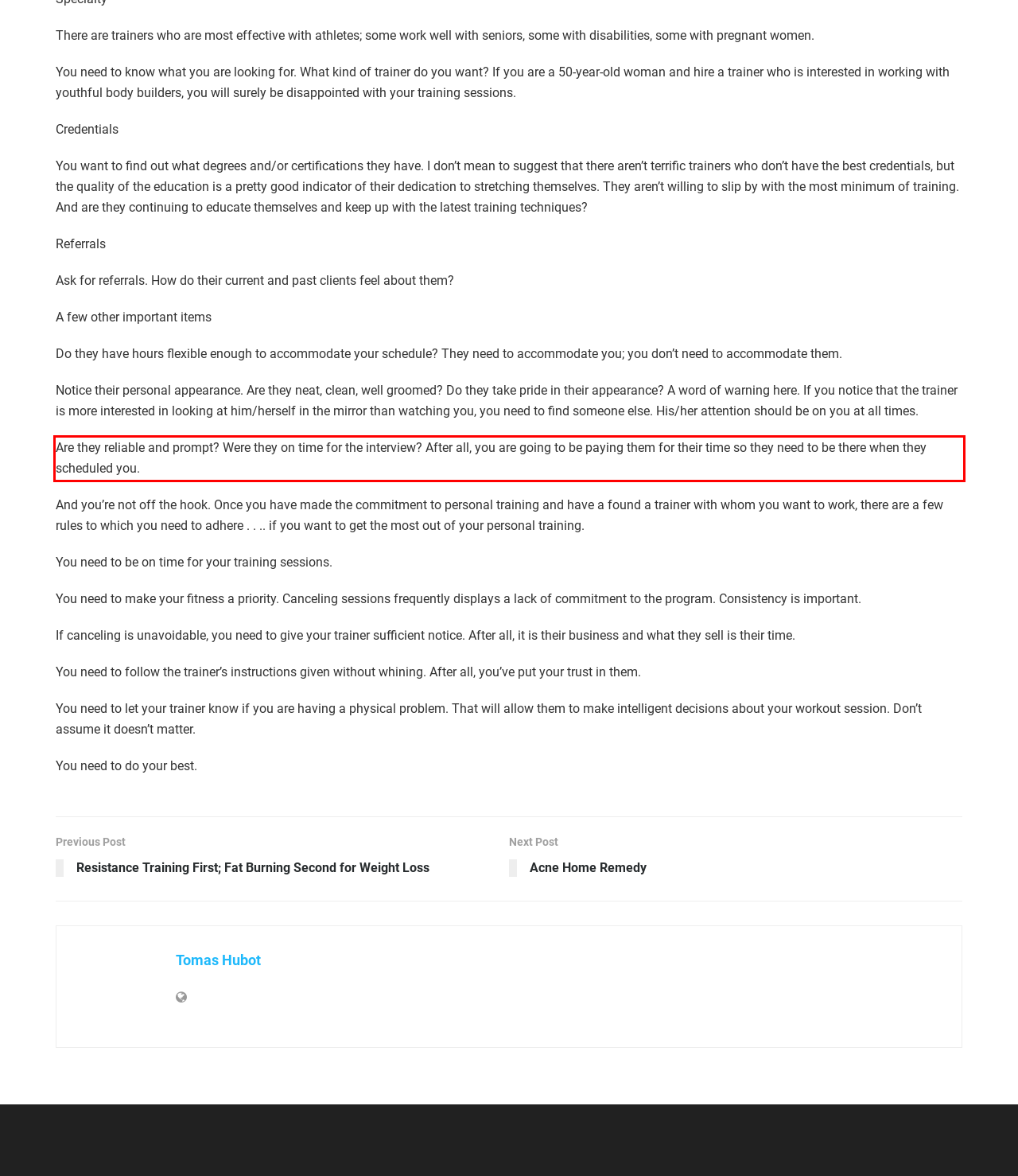You have a screenshot of a webpage where a UI element is enclosed in a red rectangle. Perform OCR to capture the text inside this red rectangle.

Are they reliable and prompt? Were they on time for the interview? After all, you are going to be paying them for their time so they need to be there when they scheduled you.